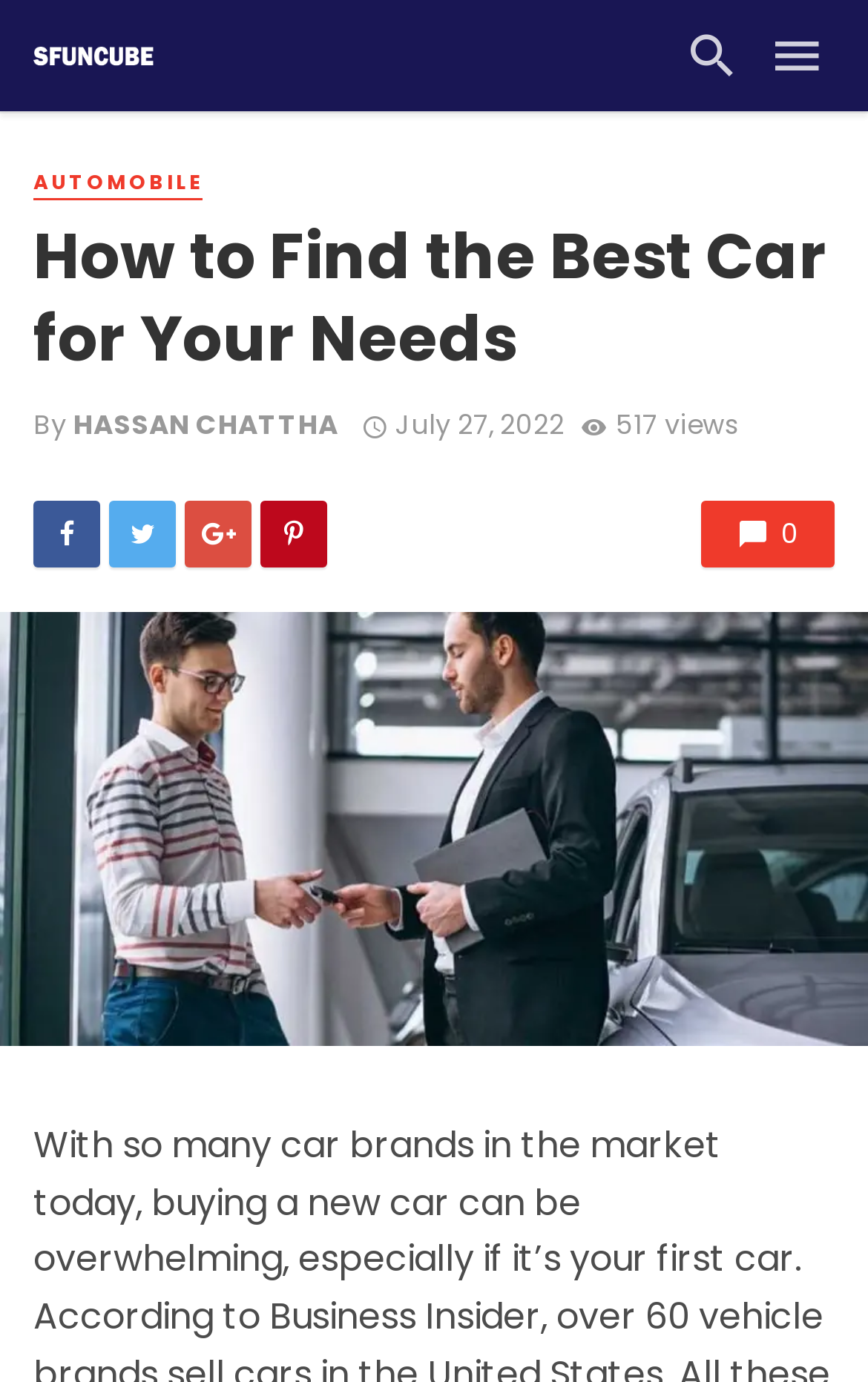Specify the bounding box coordinates for the region that must be clicked to perform the given instruction: "Read the article".

[0.038, 0.156, 0.962, 0.275]